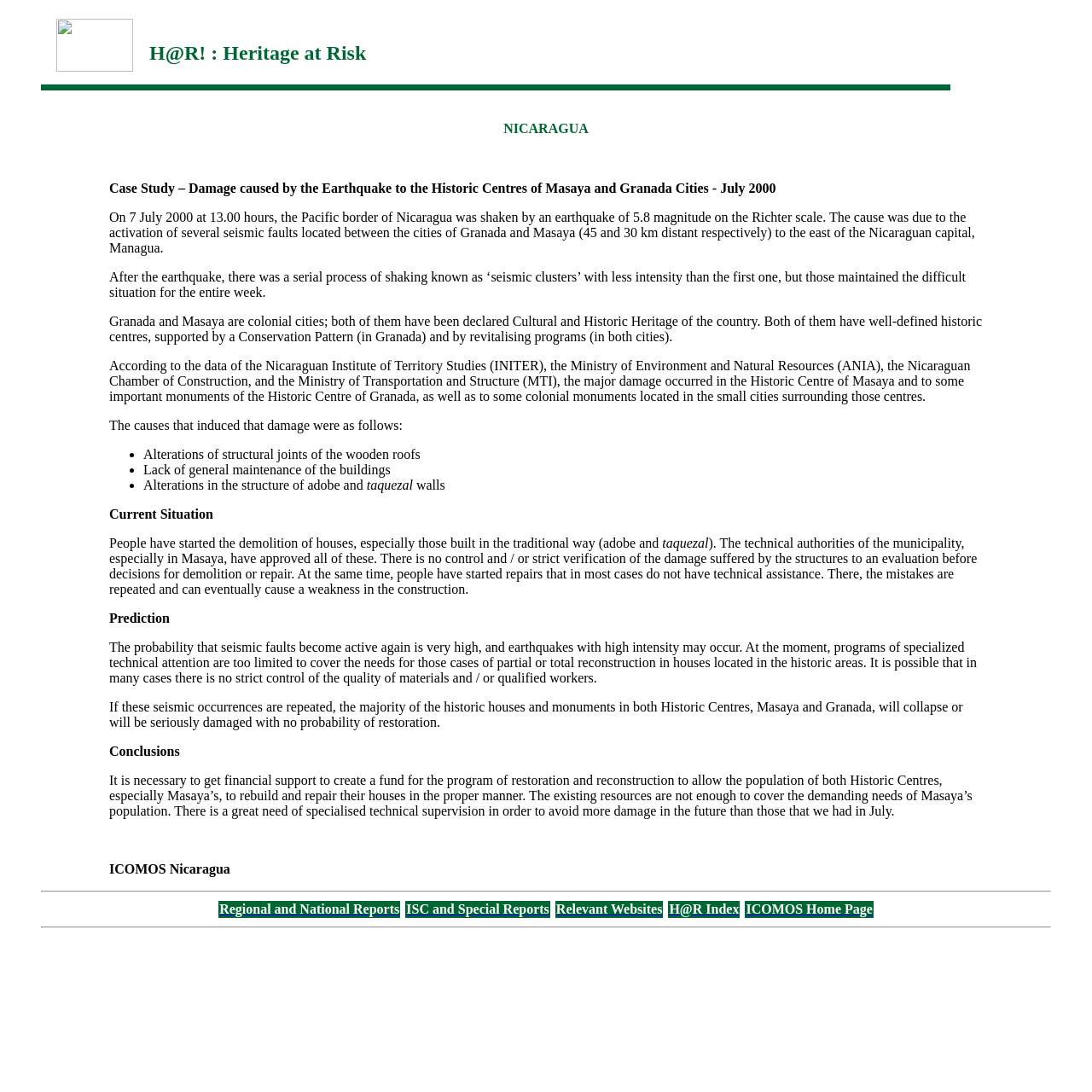Describe all the visual and textual components of the webpage comprehensively.

The webpage is dedicated to the topic of "Heritage at Risk: Nicaragua" and features a comprehensive case study on the damage caused by an earthquake to the historic centers of Masaya and Granada cities in July 2000.

At the top of the page, there is a blockquote section that contains a table with two cells. The first cell features an image, and the second cell displays the title "H@R! : Heritage at Risk" in a heading element. Below this section, there is a blockquote element that spans most of the page's width, containing the main content of the case study.

The case study is divided into several sections, including "Case Study," "Current Situation," "Prediction," "Conclusions," and "ICOMOS Nicaragua." The text is presented in a clear and organized manner, with headings and paragraphs that provide a detailed account of the earthquake's impact on the historic centers and the subsequent response.

There are two images on the page, one located at the top and another in the middle of the page. The images are not explicitly described, but they likely relate to the topic of the case study.

The page also features a table with several links to related resources, including "Regional and National Reports," "ISC and Special Reports," "Relevant Websites," "H@R Index," and "ICOMOS Home Page." This table is located near the bottom of the page.

Overall, the webpage provides a thorough and informative case study on the heritage at risk in Nicaragua, with a clear and organized presentation of the content.